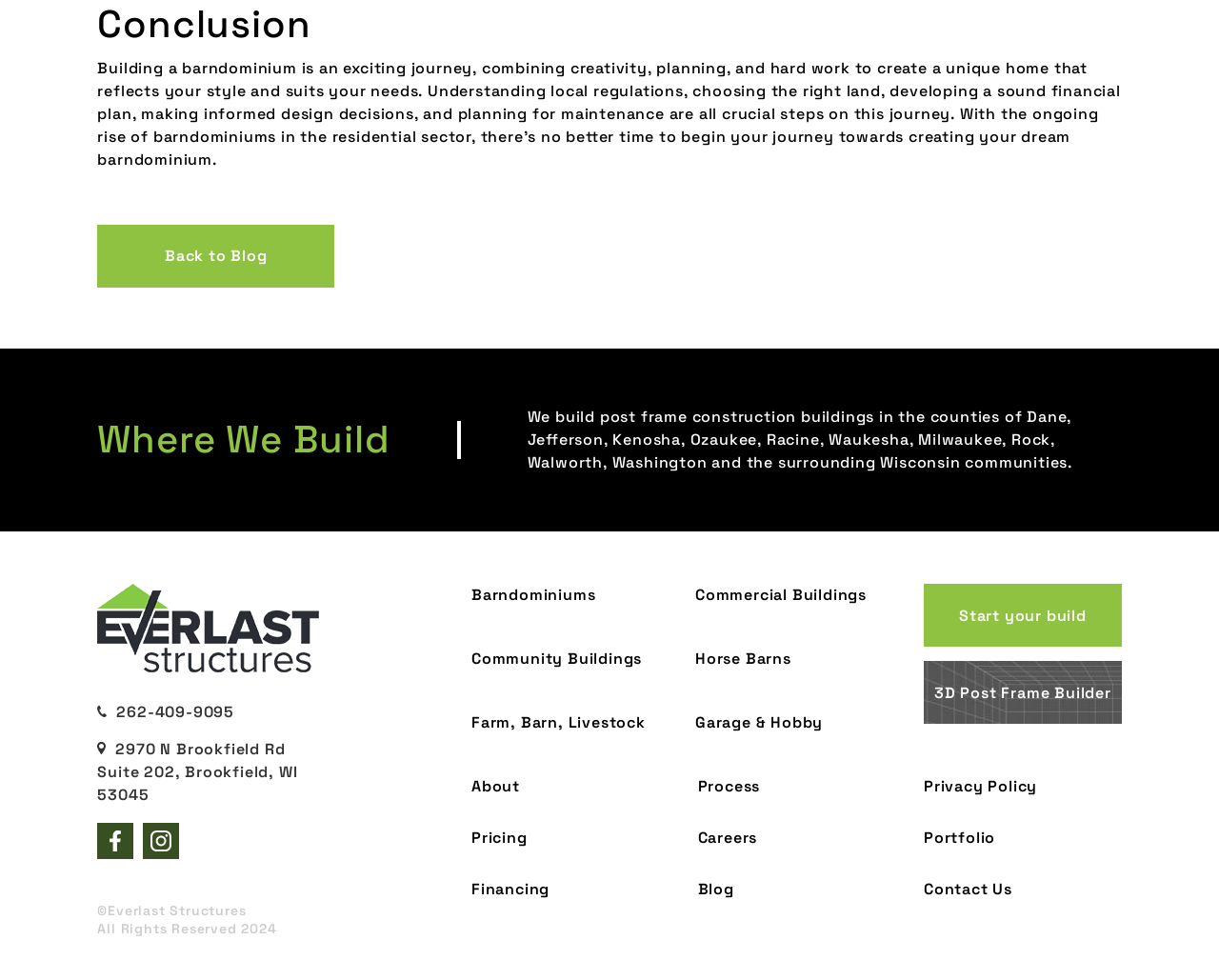Please specify the bounding box coordinates of the clickable region to carry out the following instruction: "Visit 'Where We Build'". The coordinates should be four float numbers between 0 and 1, in the format [left, top, right, bottom].

[0.08, 0.426, 0.32, 0.473]